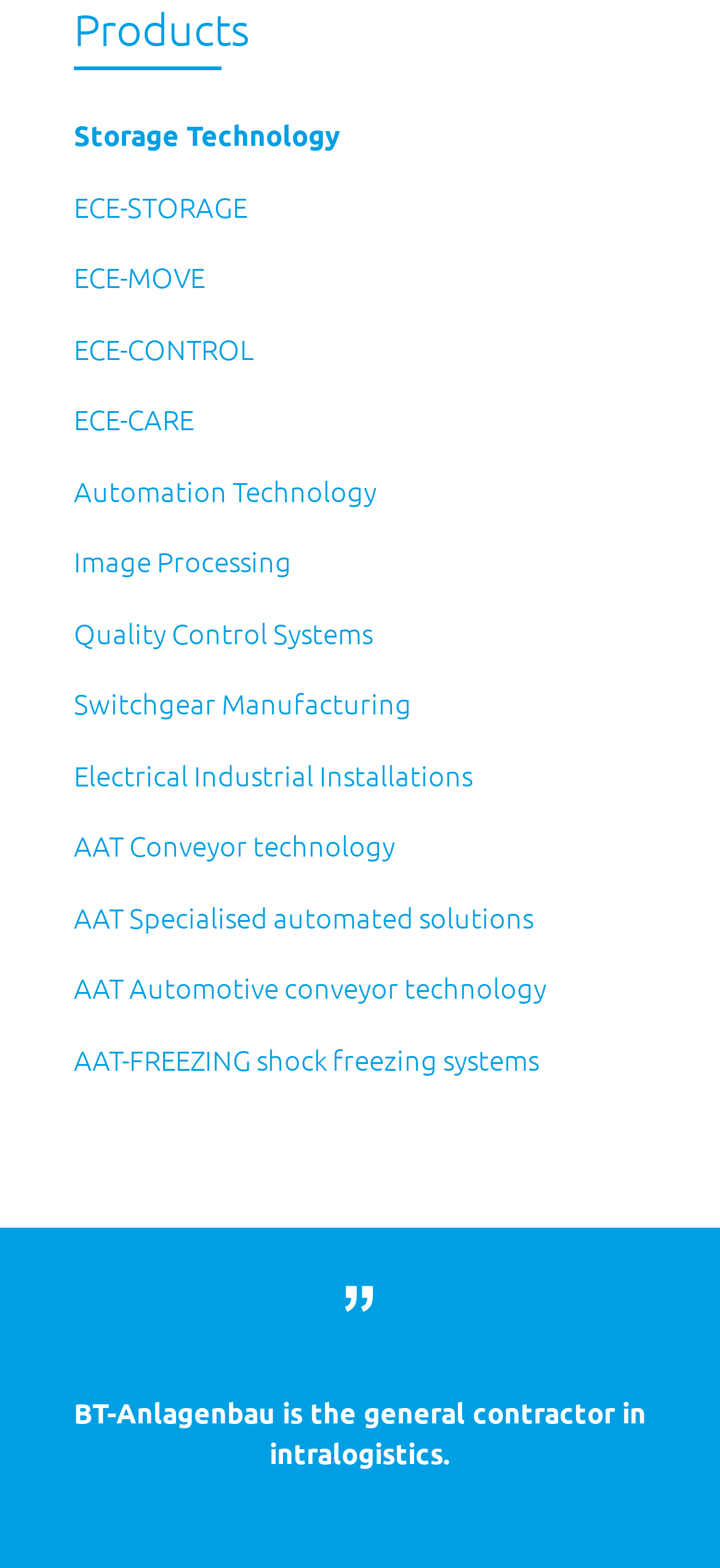Please give a concise answer to this question using a single word or phrase: 
What is the main category of products?

Storage Technology